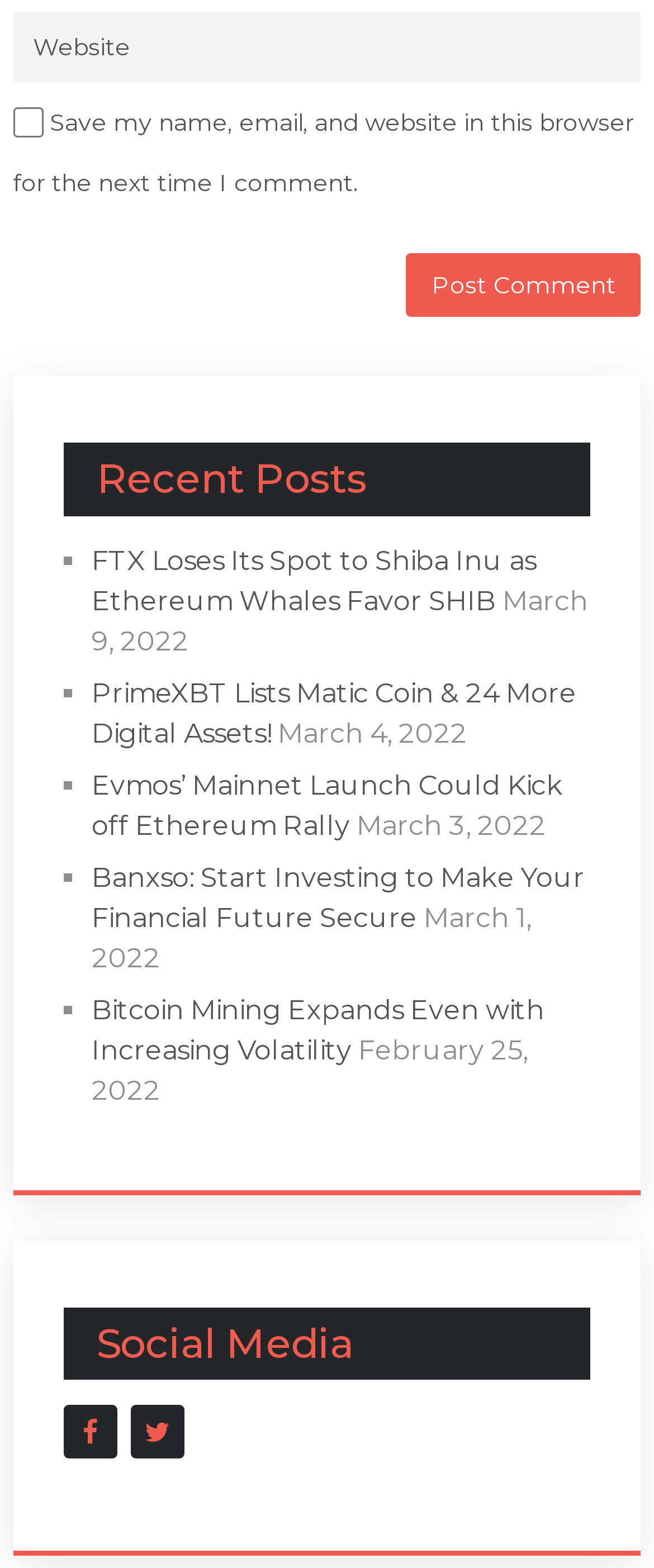Provide the bounding box coordinates of the UI element that matches the description: "name="submit" value="Post Comment"".

[0.621, 0.161, 0.98, 0.202]